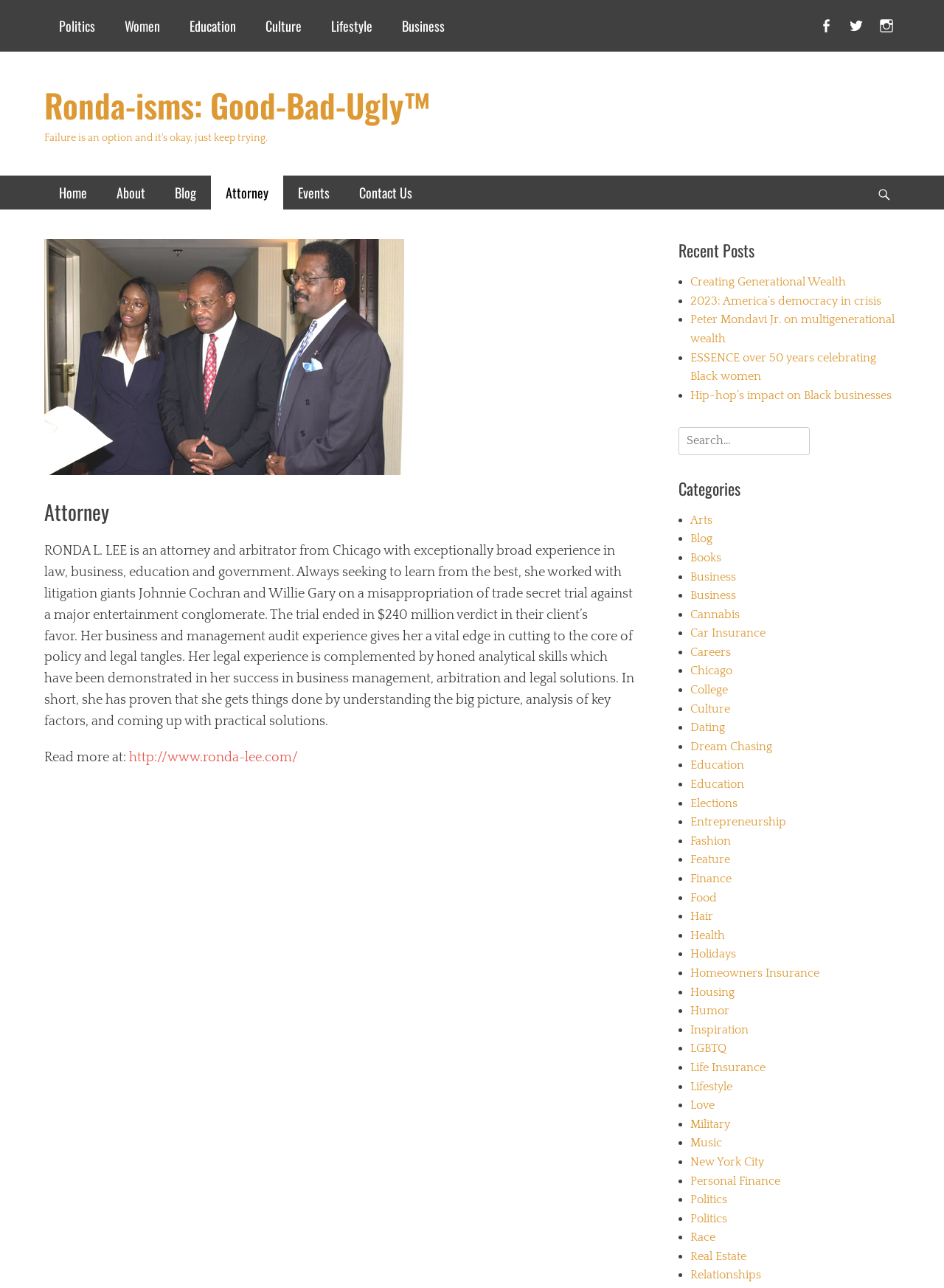What is the category of the blog post 'Creating Generational Wealth'?
Give a detailed and exhaustive answer to the question.

From the ListMarker '•' and the link 'Creating Generational Wealth', it can be inferred that the category of the blog post 'Creating Generational Wealth' is Business, as it is listed under the category 'Business'.